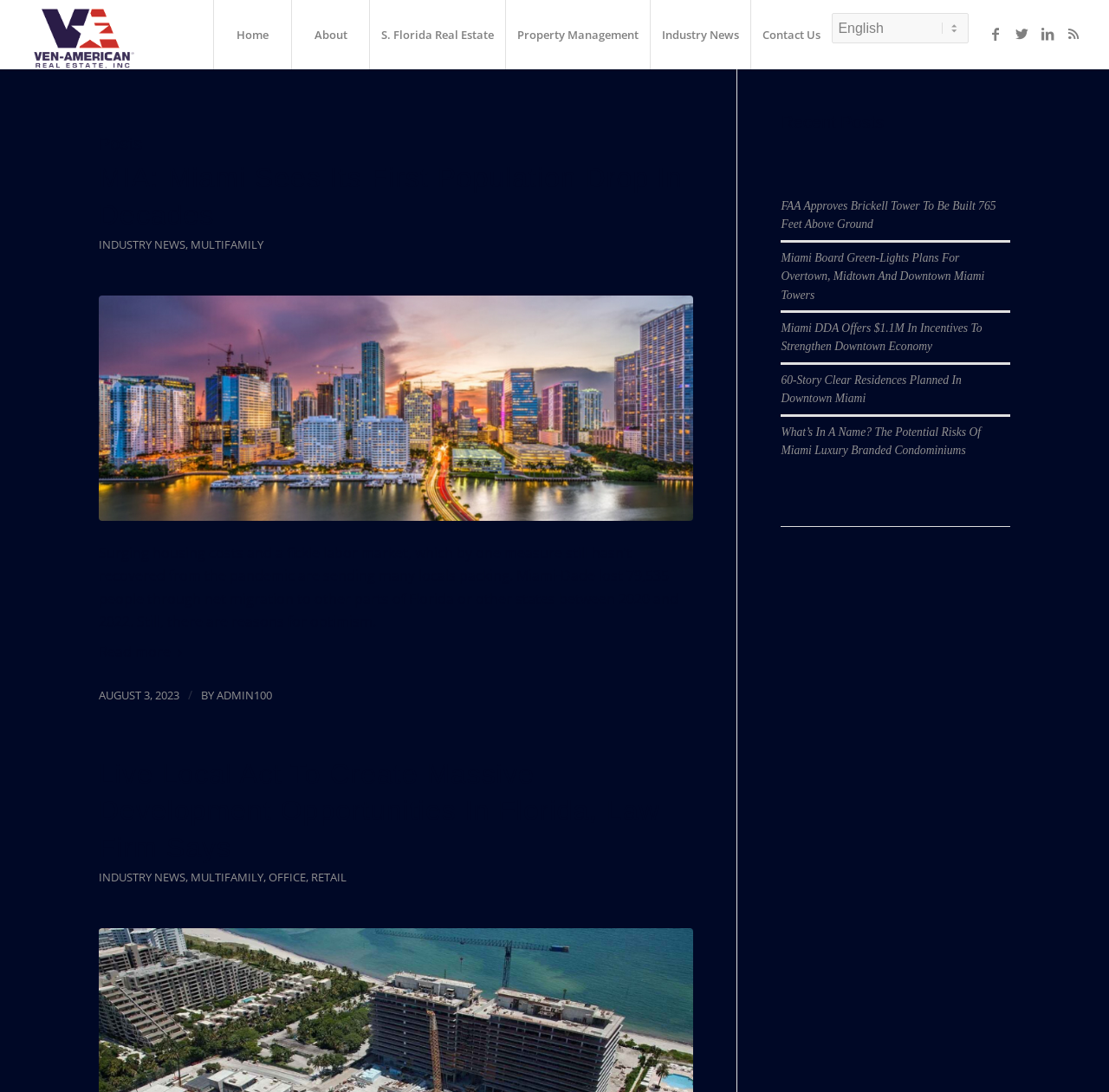Please determine the bounding box coordinates of the element to click in order to execute the following instruction: "Visit the Facebook page". The coordinates should be four float numbers between 0 and 1, specified as [left, top, right, bottom].

[0.886, 0.019, 0.91, 0.043]